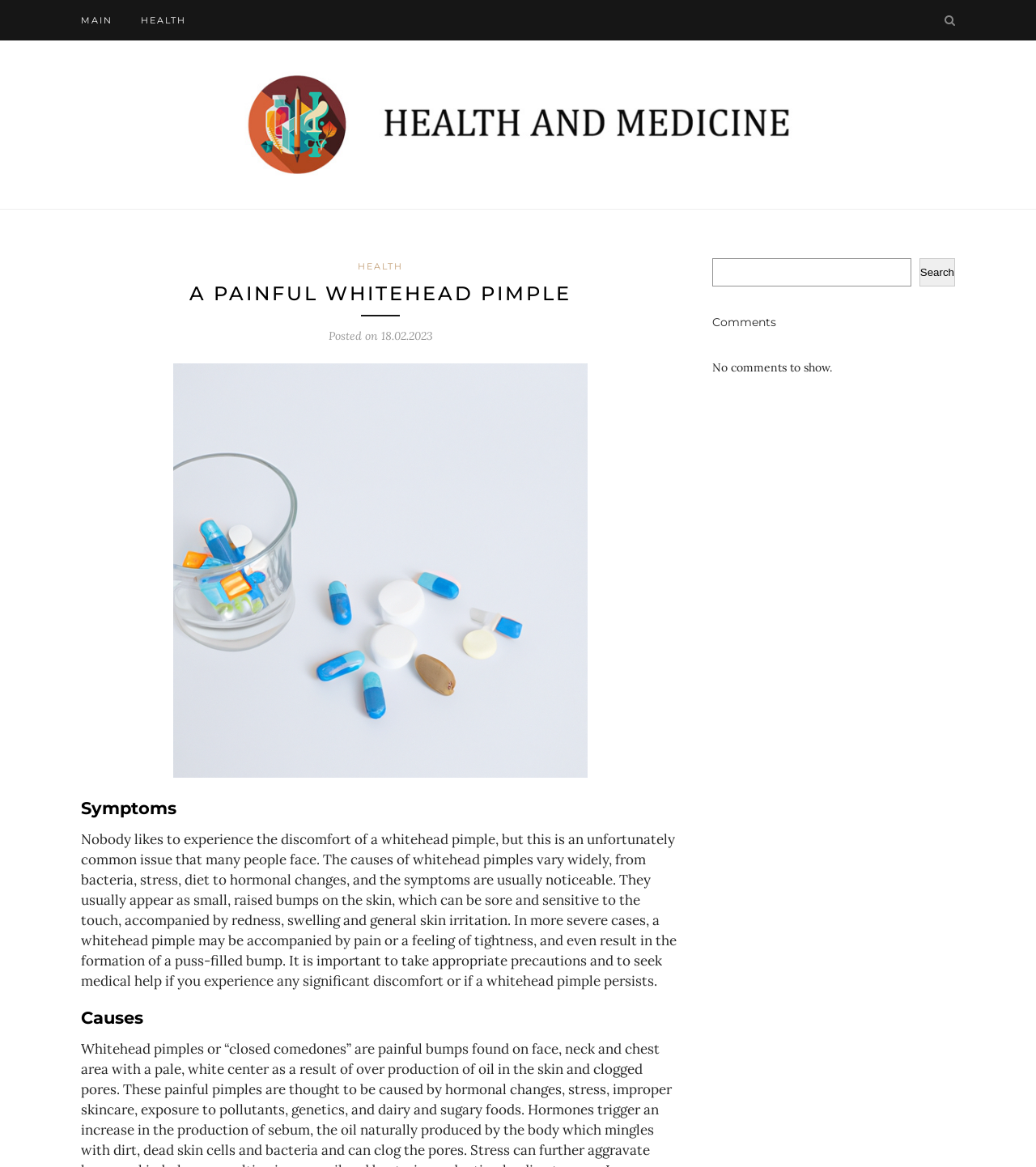Based on the element description: "Search", identify the UI element and provide its bounding box coordinates. Use four float numbers between 0 and 1, [left, top, right, bottom].

[0.887, 0.221, 0.922, 0.245]